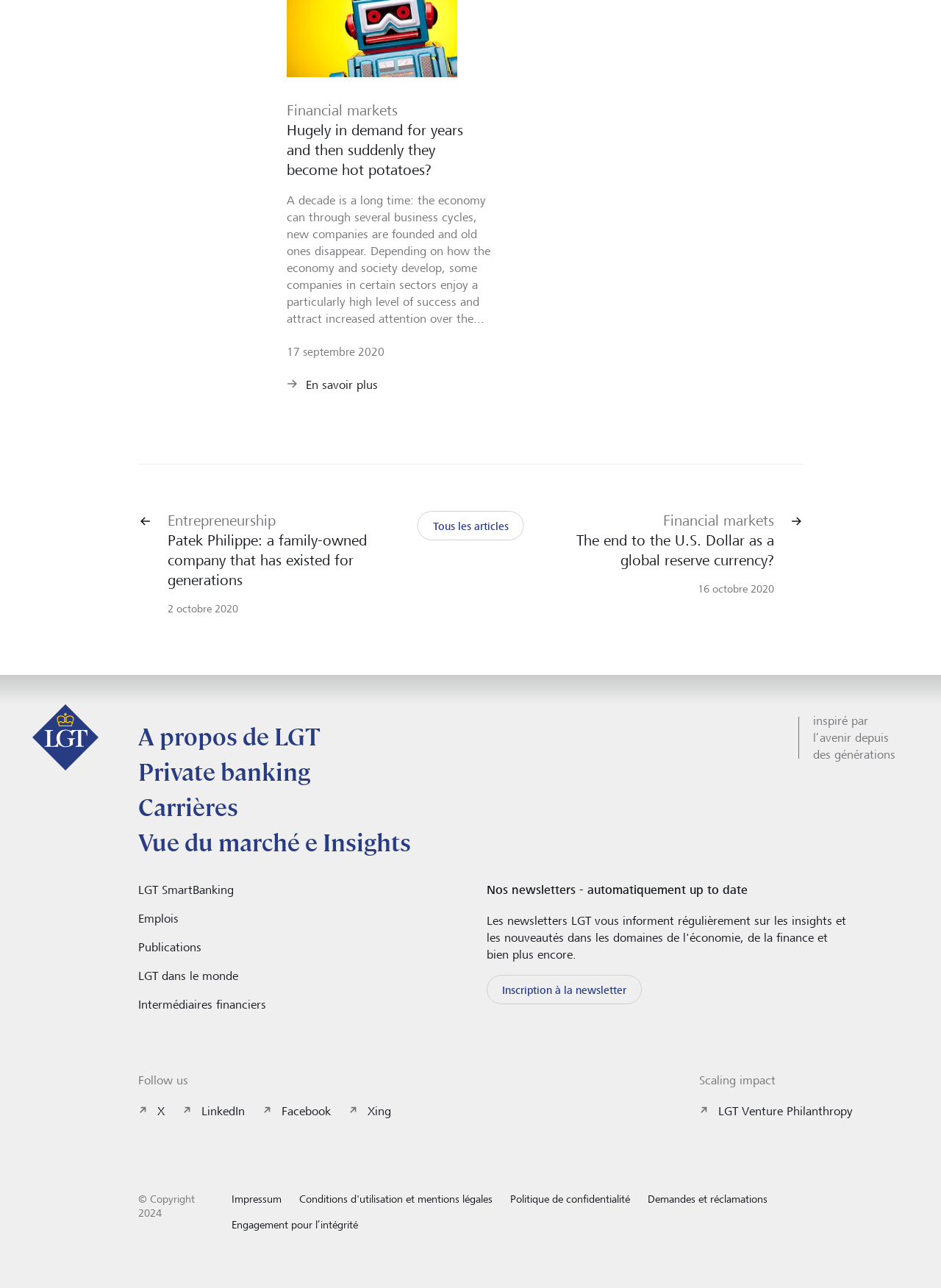What is the date of the article?
Provide a detailed answer to the question using information from the image.

The date of the article can be found by looking at the time element with the text '17 septembre 2020' which is located below the heading and above the link 'En savoir plus'.